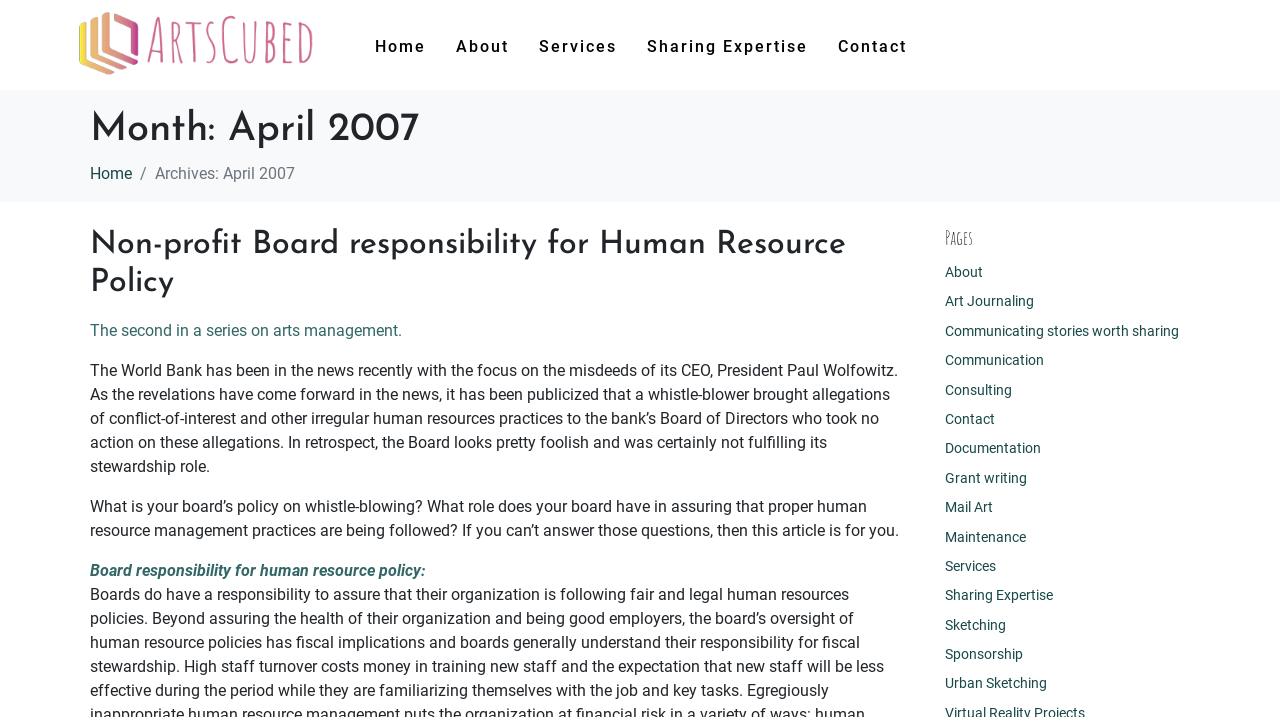Determine the bounding box coordinates of the element that should be clicked to execute the following command: "Contact the website owner".

[0.651, 0.004, 0.712, 0.121]